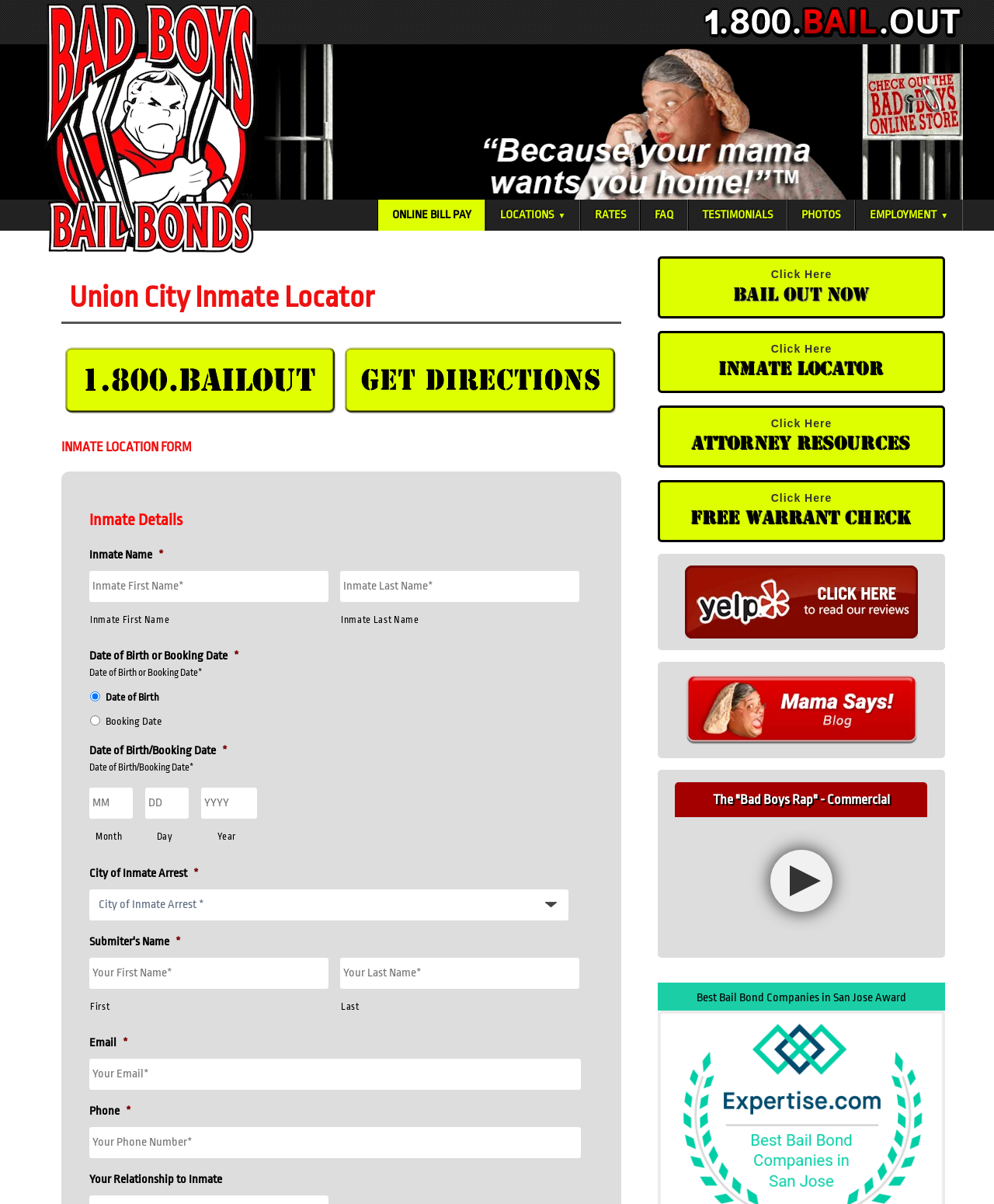Determine the bounding box coordinates of the region I should click to achieve the following instruction: "Check for warrants". Ensure the bounding box coordinates are four float numbers between 0 and 1, i.e., [left, top, right, bottom].

[0.062, 0.338, 0.343, 0.349]